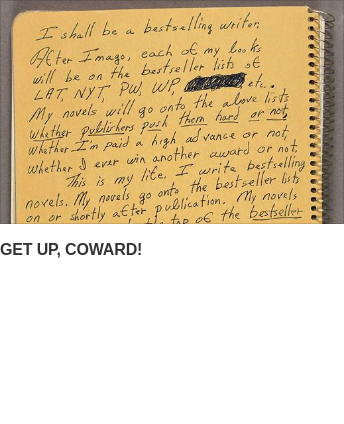What is the author's desire for their novels?
Answer the question with a single word or phrase by looking at the picture.

To be featured on prestigious bestseller lists